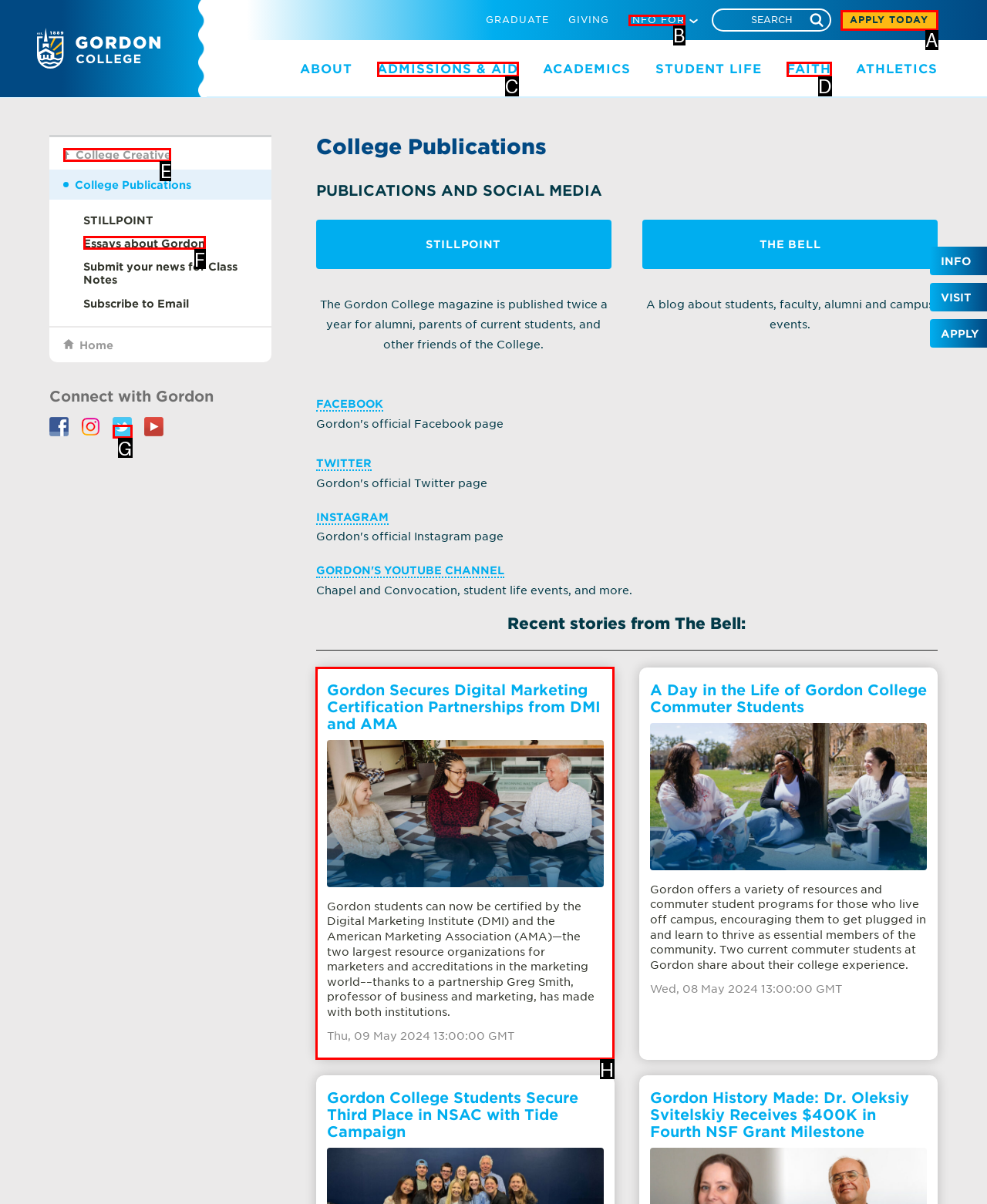Select the appropriate HTML element to click for the following task: View recent stories from The Bell
Answer with the letter of the selected option from the given choices directly.

H